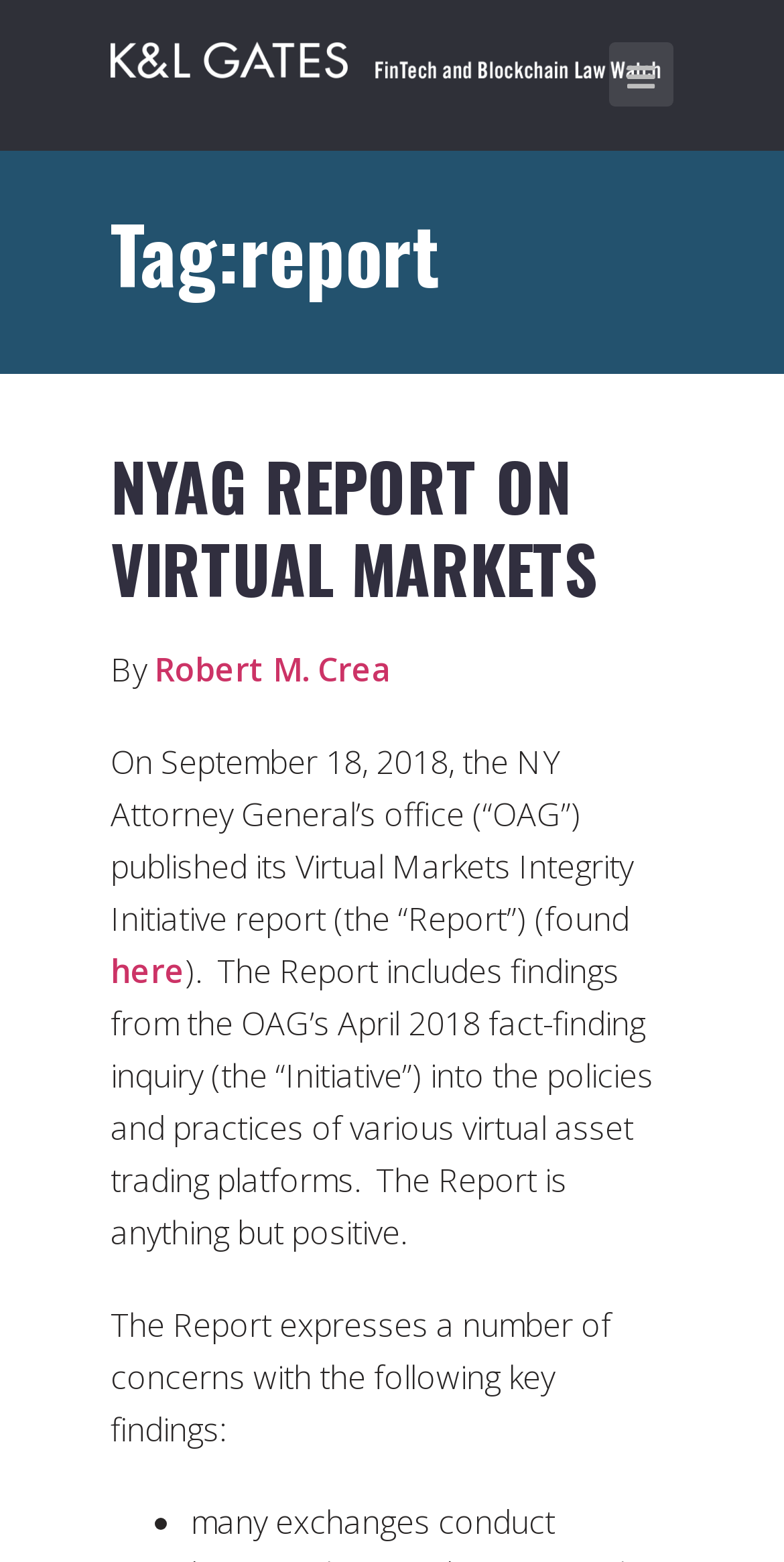Use the details in the image to answer the question thoroughly: 
What is the name of the report?

I found the answer by looking at the heading element with the text 'NYAG REPORT ON VIRTUAL MARKETS' which is a child of the HeaderAsNonLandmark element.